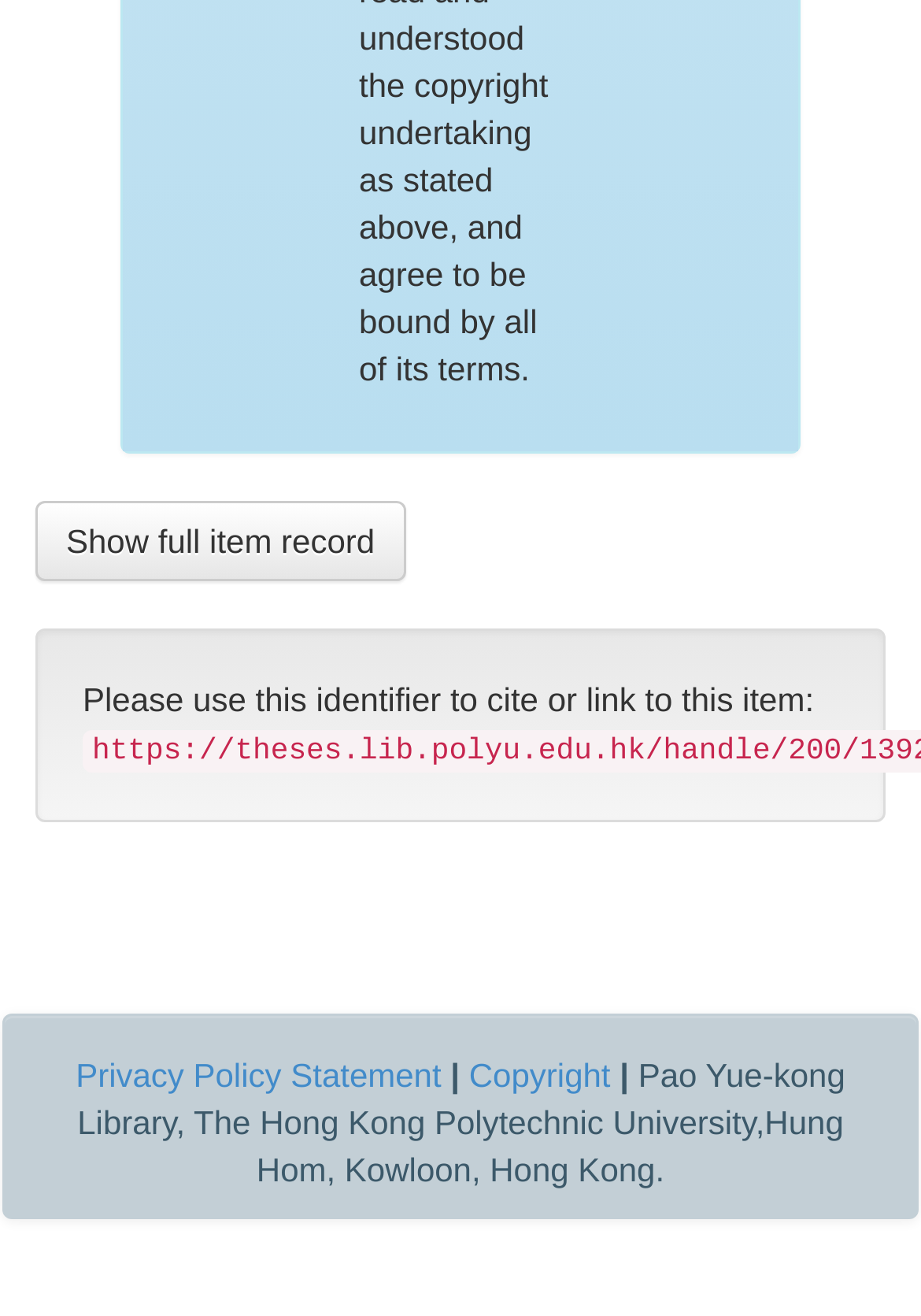Predict the bounding box of the UI element based on this description: "Privacy Policy Statement".

[0.082, 0.802, 0.479, 0.831]